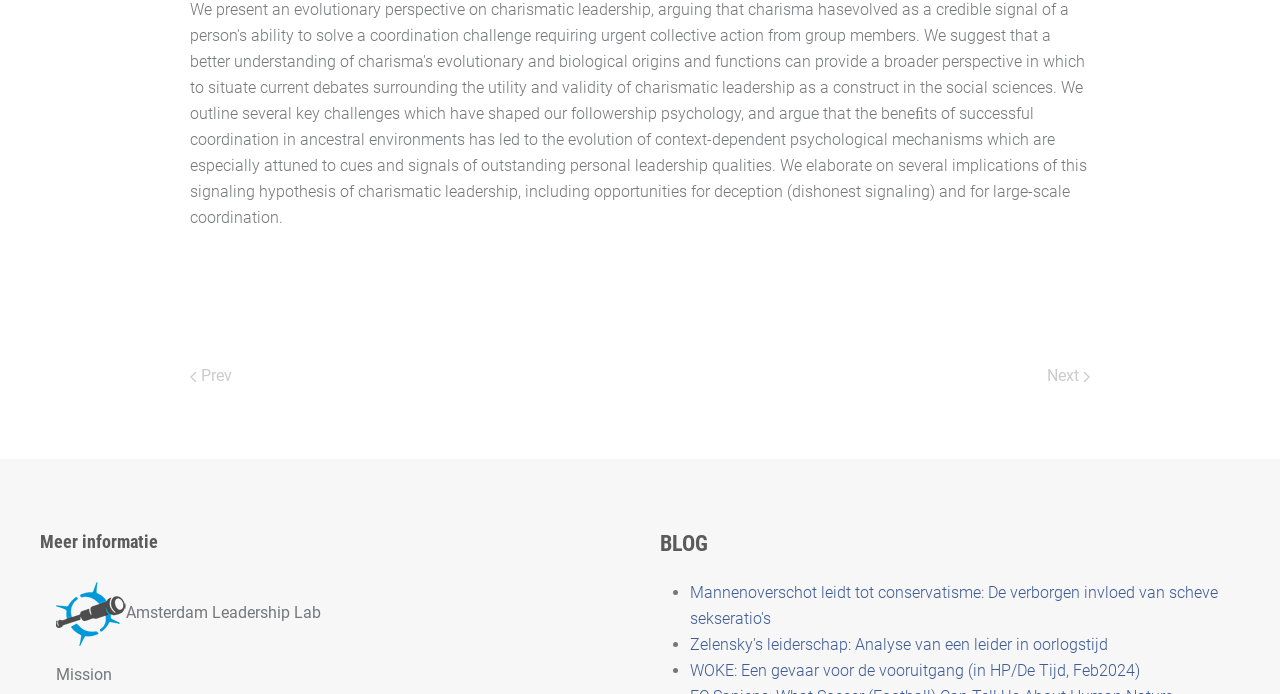Locate the UI element that matches the description Amsterdam Leadership Lab in the webpage screenshot. Return the bounding box coordinates in the format (top-left x, top-left y, bottom-right x, bottom-right y), with values ranging from 0 to 1.

[0.031, 0.827, 0.484, 0.942]